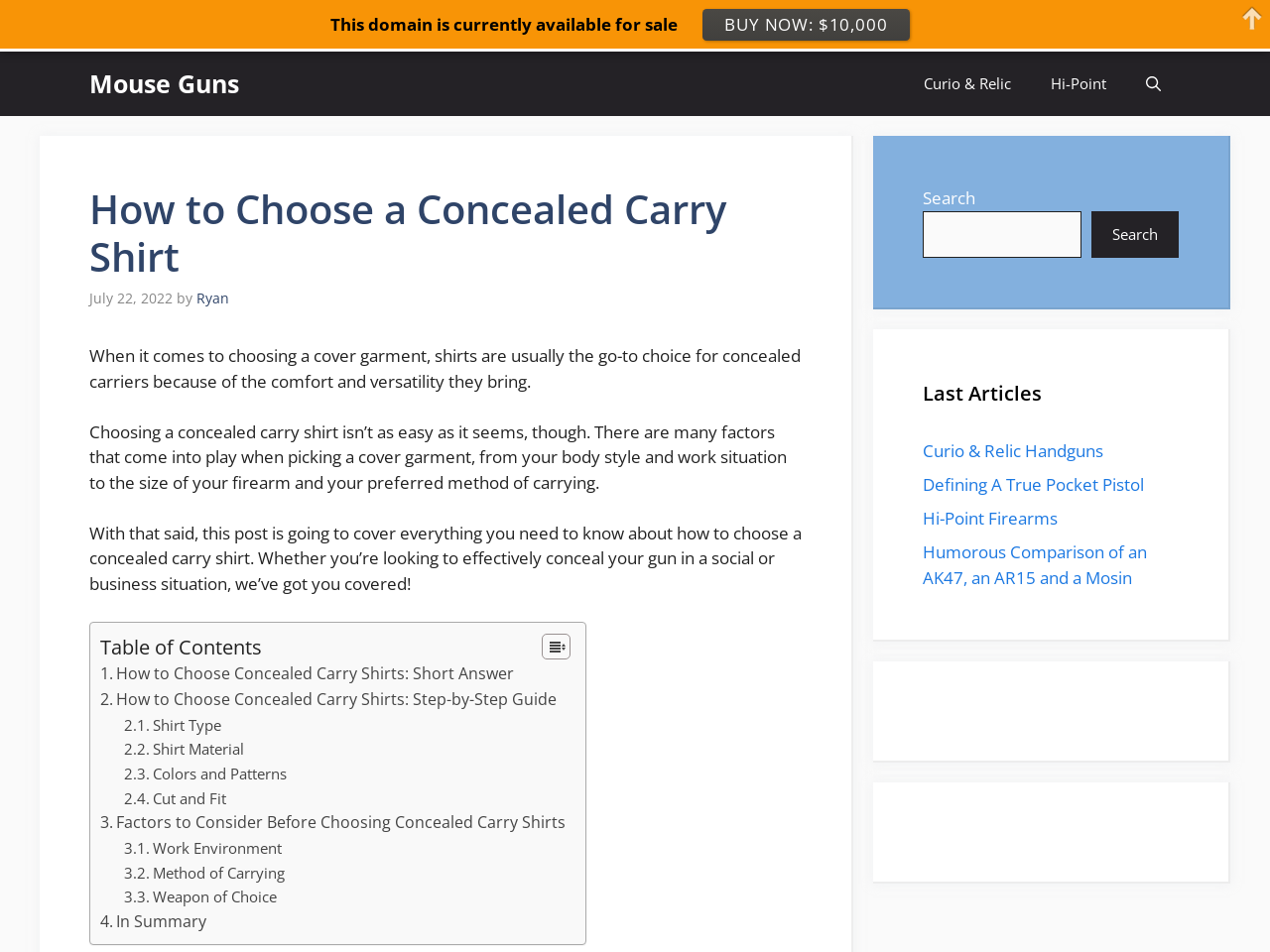Bounding box coordinates are specified in the format (top-left x, top-left y, bottom-right x, bottom-right y). All values are floating point numbers bounded between 0 and 1. Please provide the bounding box coordinate of the region this sentence describes: Defining A True Pocket Pistol

[0.727, 0.497, 0.901, 0.521]